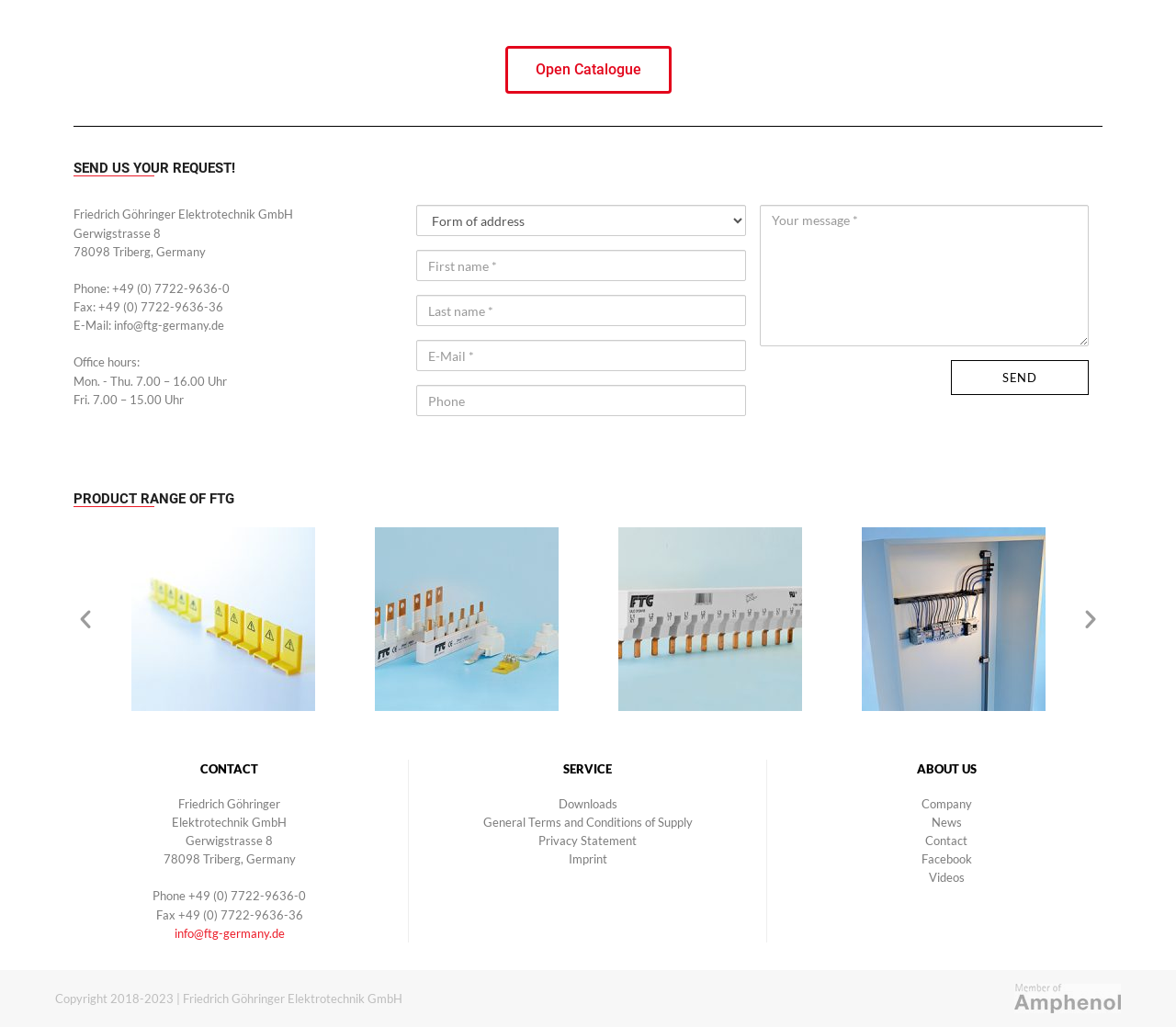Determine the bounding box coordinates of the element's region needed to click to follow the instruction: "Click the 'SEND' button". Provide these coordinates as four float numbers between 0 and 1, formatted as [left, top, right, bottom].

[0.809, 0.351, 0.926, 0.385]